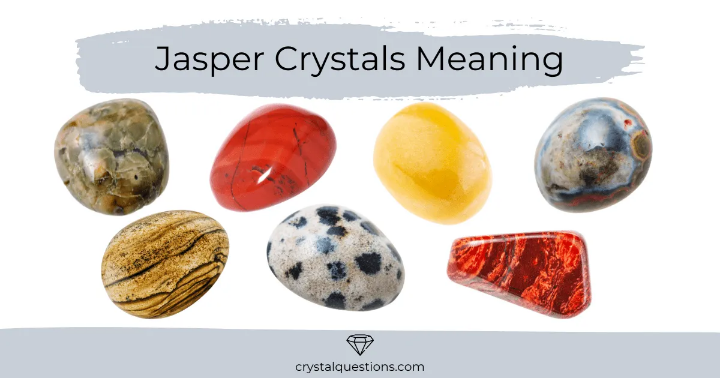Explain the image thoroughly, highlighting all key elements.

The image titled "Jasper Crystals Meaning" features a collection of various Jasper stones, showcasing their diverse colors and patterns. The stones are artistically arranged, highlighting the unique characteristics of each type. Some prominent examples include a striking red Jasper, a vibrant yellow specimen, and others with intricate patterns, symbolizing the crystal's connection to nature, balance, and stability. This visual representation reflects the nurturing and healing properties attributed to Jasper, often referred to as "The Supreme Nurturer." The image is part of a broader exploration into Jasper's meanings, properties, and benefits, as detailed on the associated webpage, crystalquestions.com.